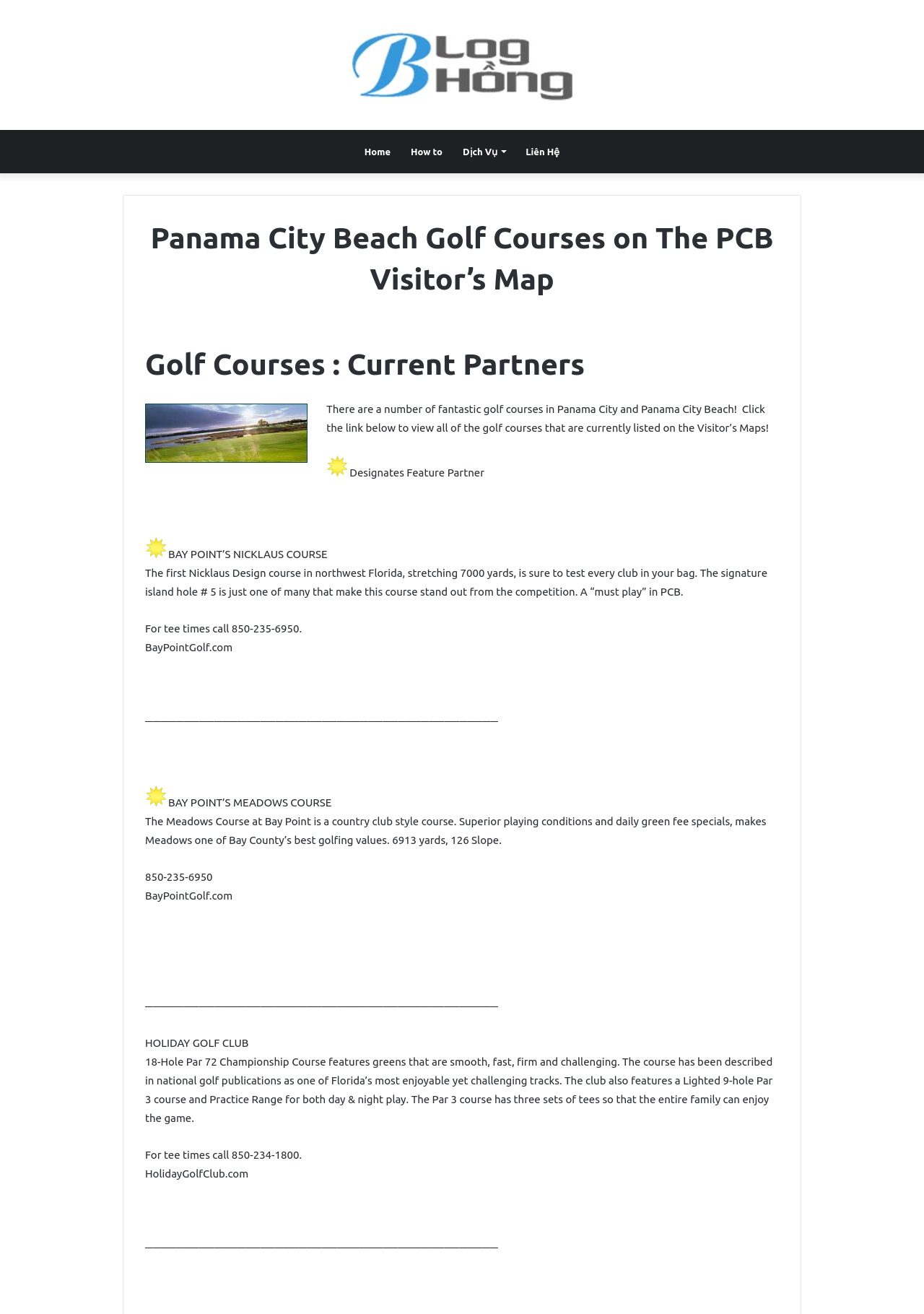Determine and generate the text content of the webpage's headline.

Panama City Beach Golf Courses on The PCB Visitor’s Map